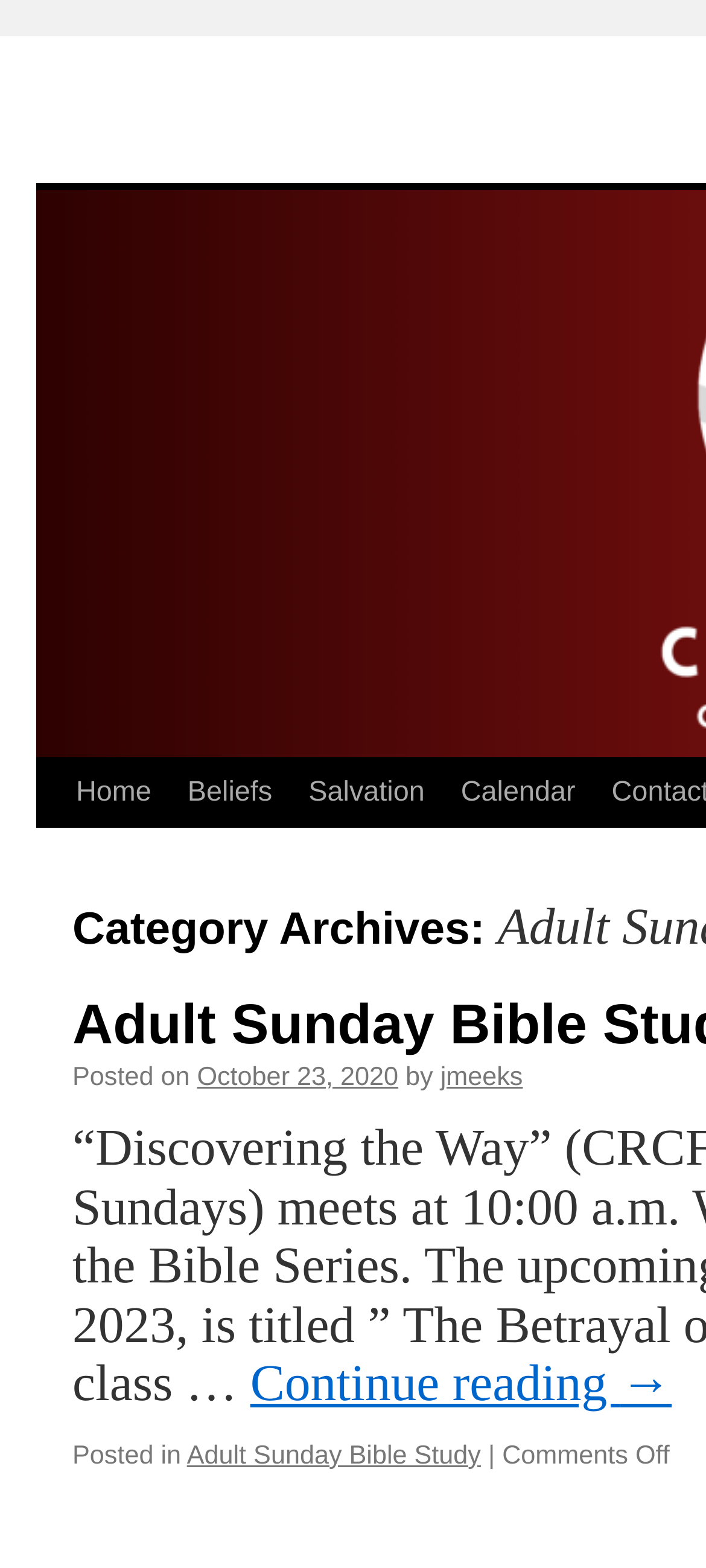Given the description sarvottam, predict the bounding box coordinates of the UI element. Ensure the coordinates are in the format (top-left x, top-left y, bottom-right x, bottom-right y) and all values are between 0 and 1.

None